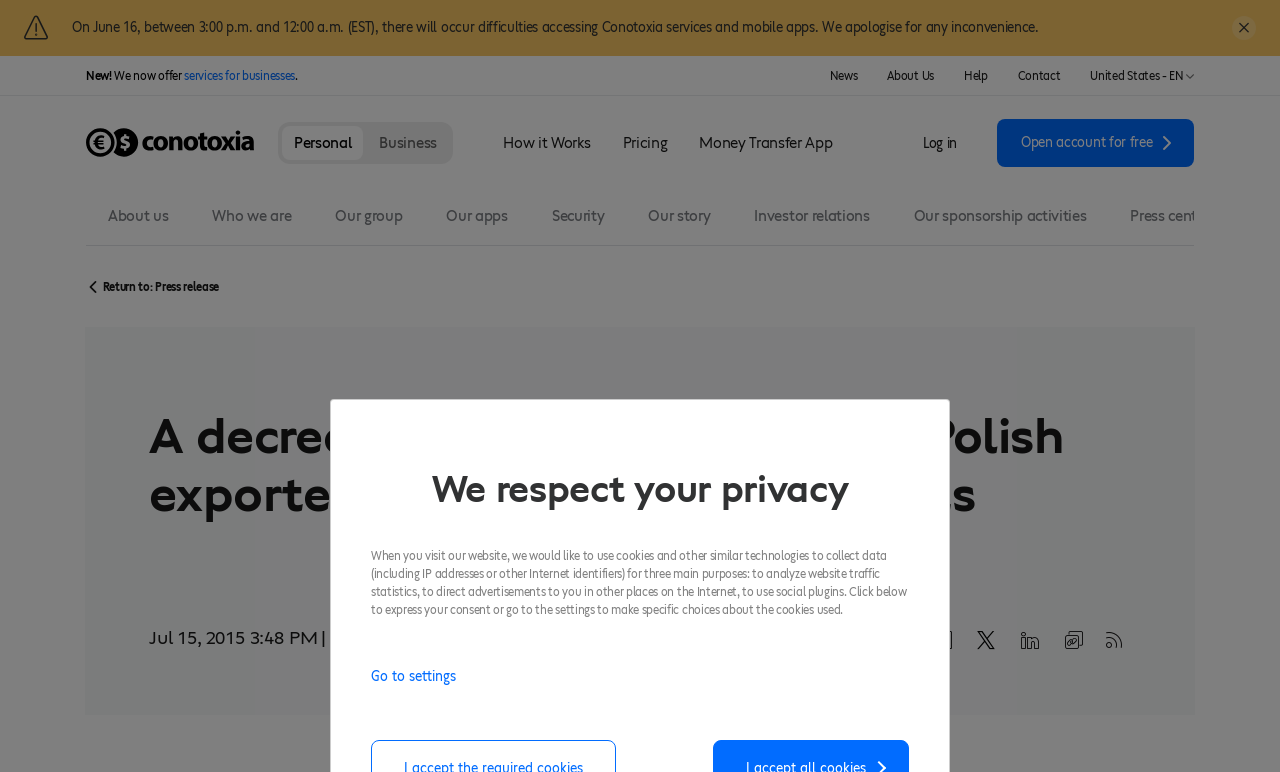Identify the bounding box coordinates of the clickable section necessary to follow the following instruction: "Read the news". The coordinates should be presented as four float numbers from 0 to 1, i.e., [left, top, right, bottom].

[0.648, 0.089, 0.67, 0.108]